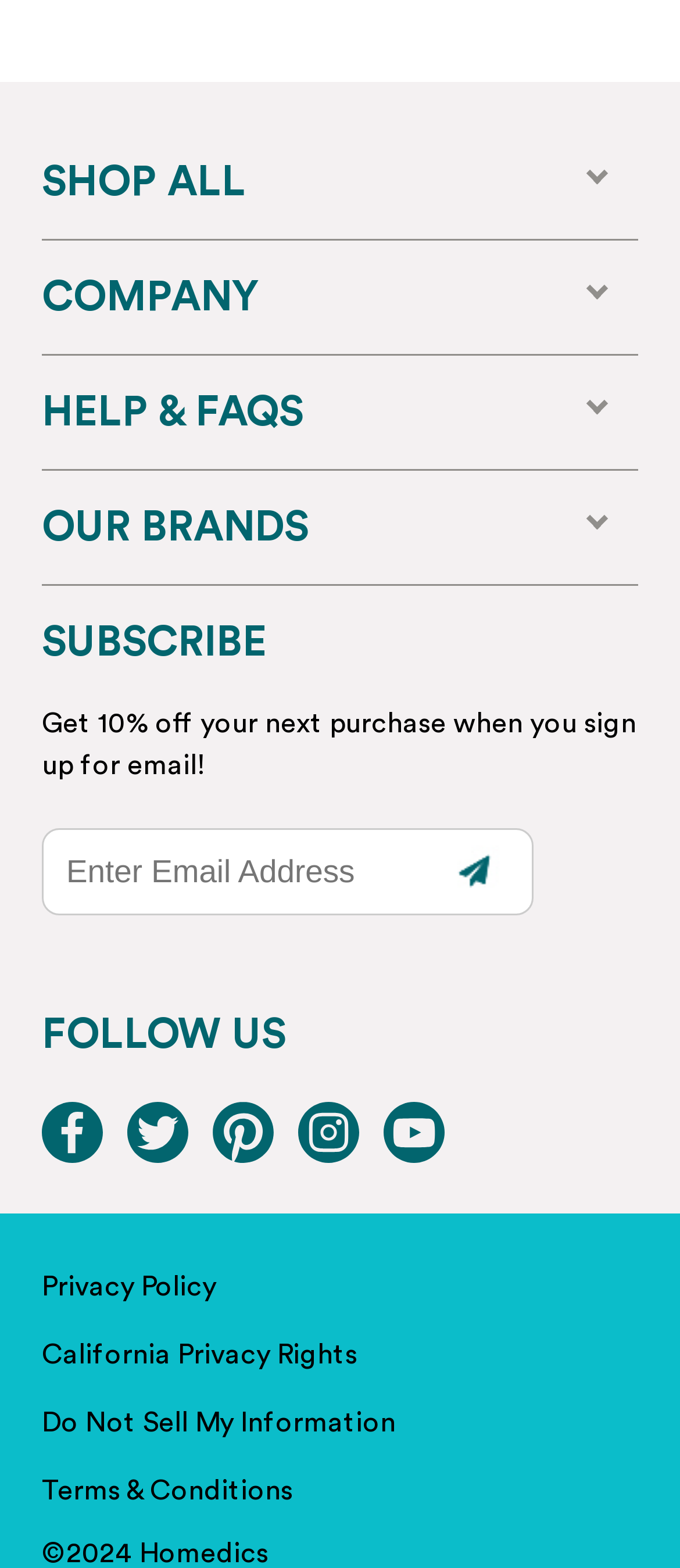Given the element description: "Do Not Sell My Information", predict the bounding box coordinates of this UI element. The coordinates must be four float numbers between 0 and 1, given as [left, top, right, bottom].

[0.062, 0.894, 0.887, 0.92]